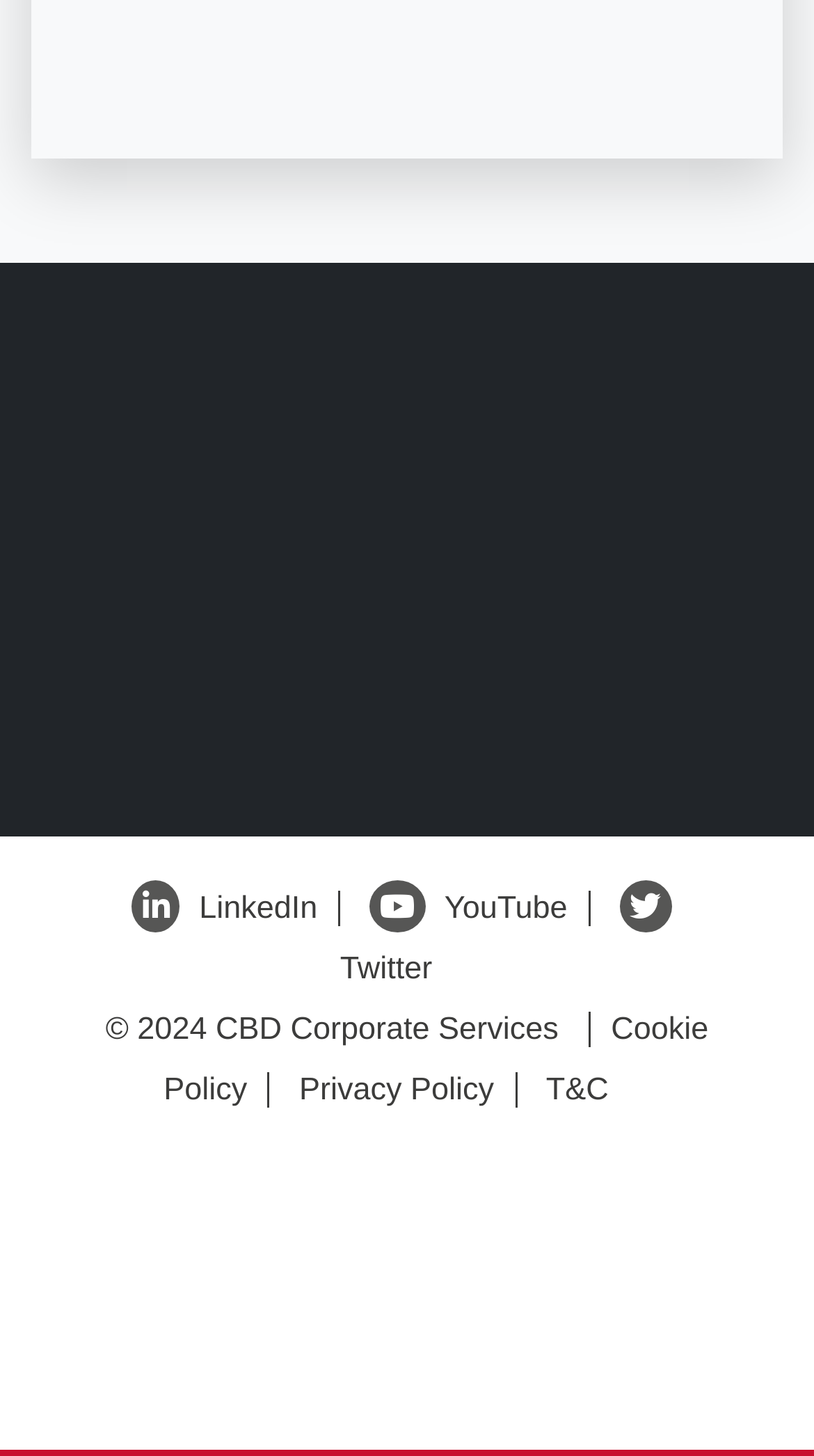How many social media links are present?
Provide a one-word or short-phrase answer based on the image.

3